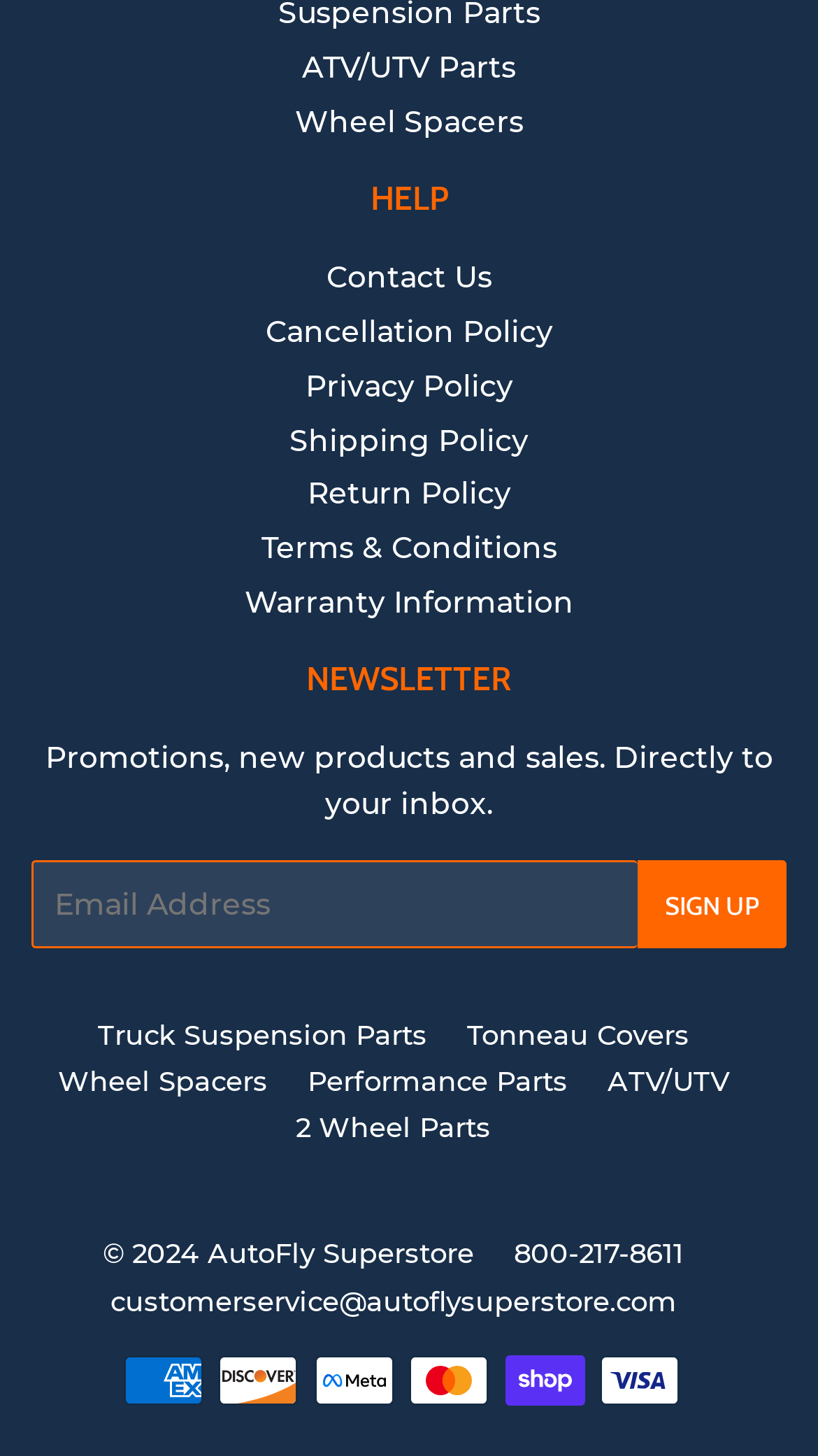Please locate the bounding box coordinates of the element that should be clicked to complete the given instruction: "Check Payment options".

[0.5, 0.934, 0.669, 0.992]